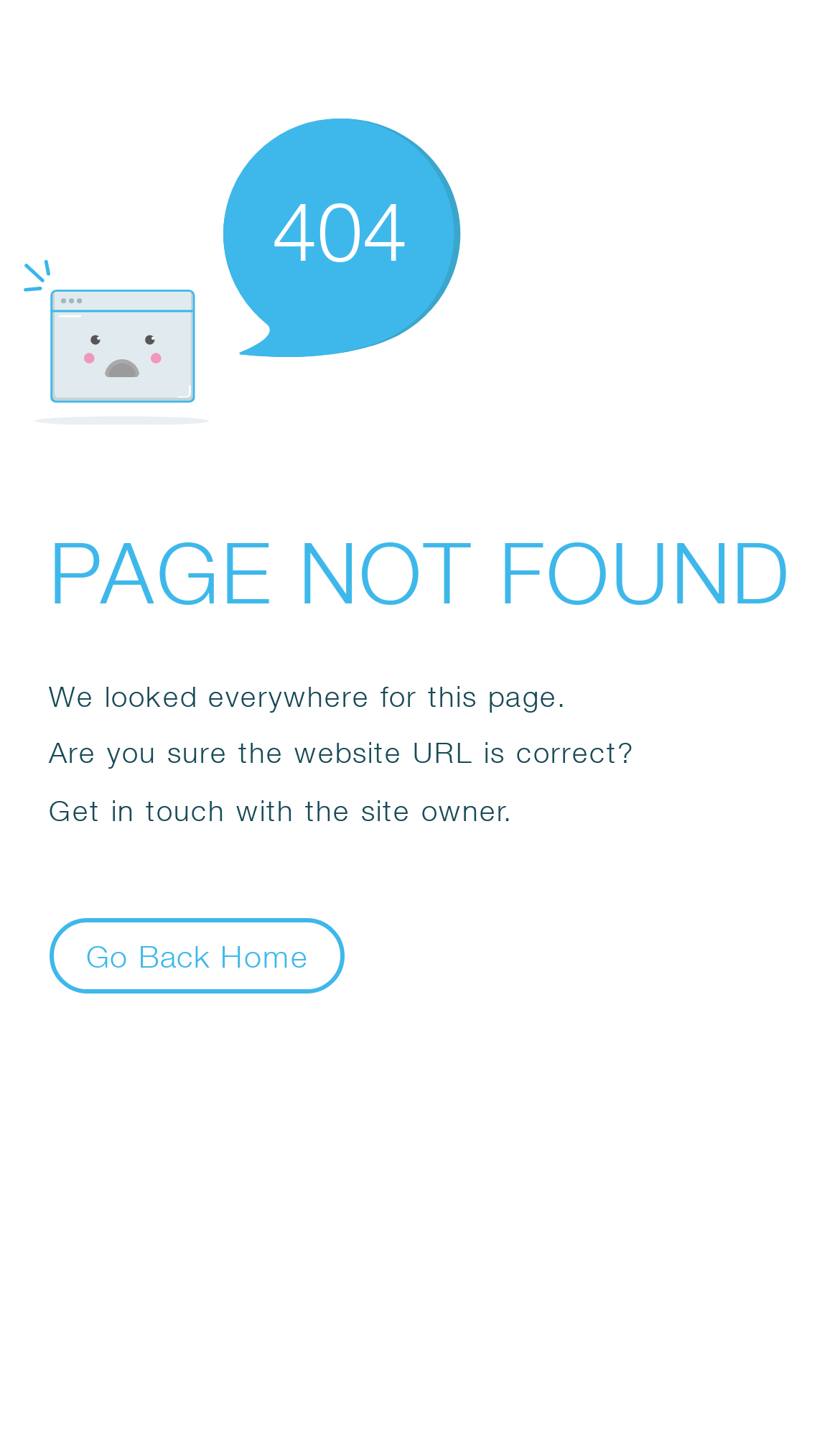Using details from the image, please answer the following question comprehensively:
What is the error code displayed?

The error code is displayed as '404' in a prominent position on the webpage, indicating that the page was not found.